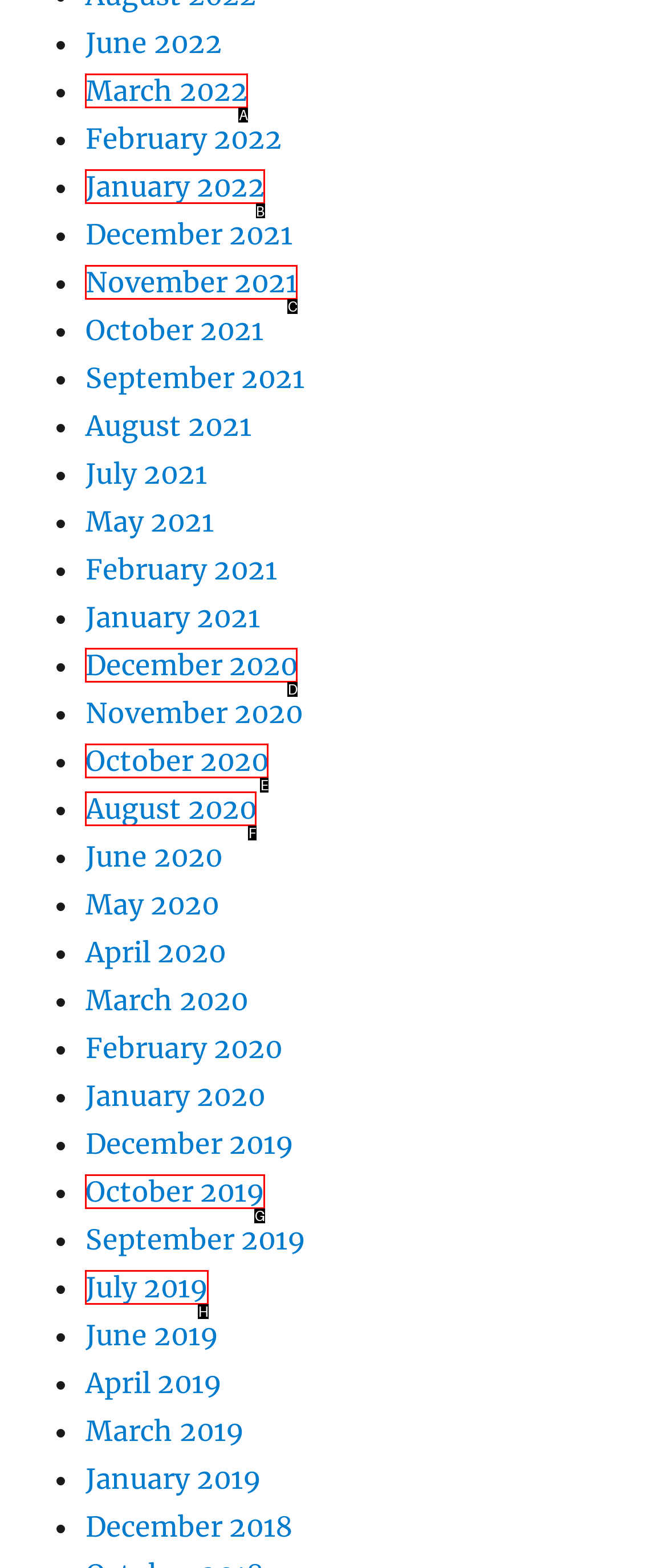Which UI element should be clicked to perform the following task: View January 2022? Answer with the corresponding letter from the choices.

B